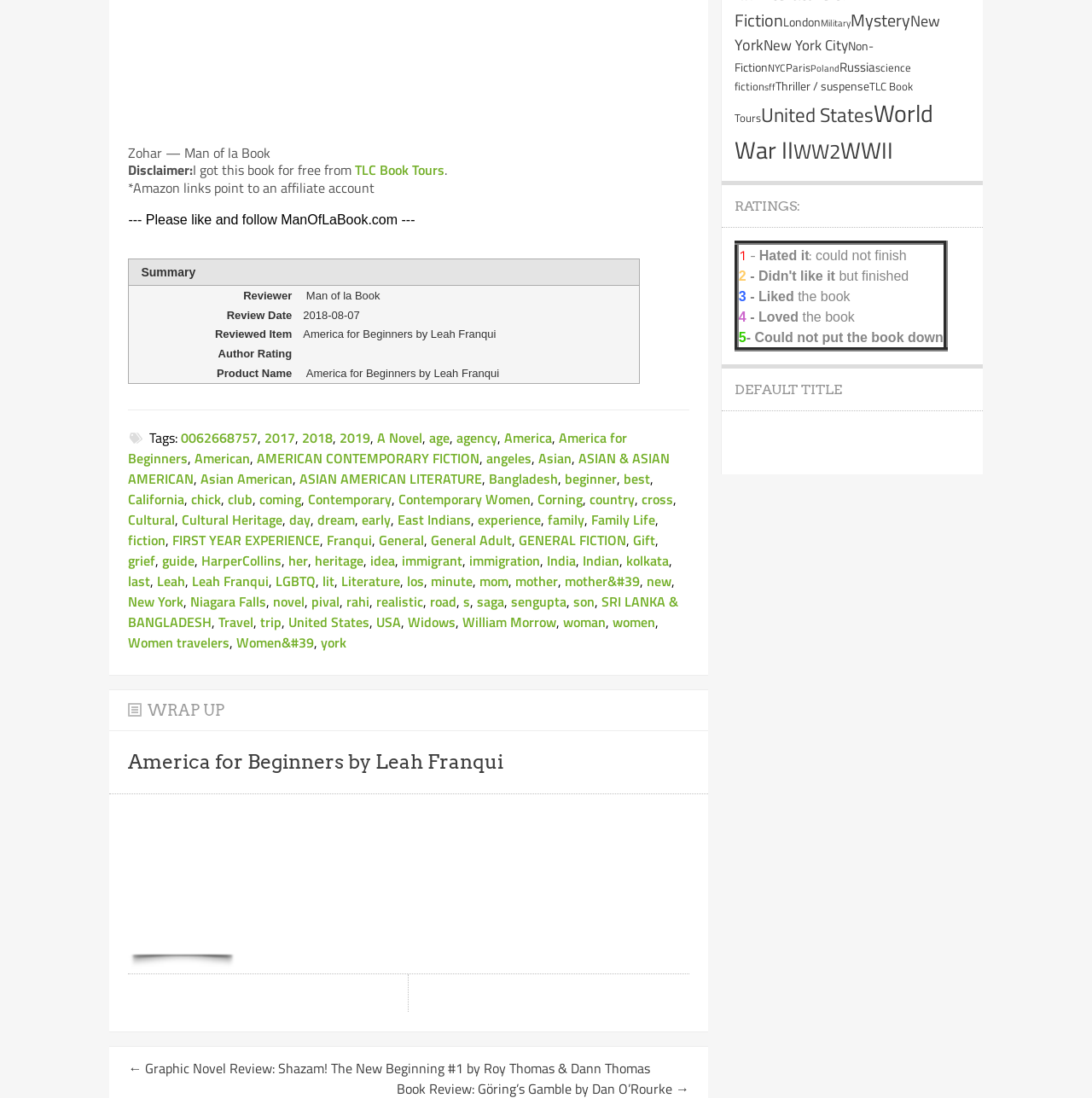Please answer the following question using a single word or phrase: What is the name of the reviewer?

Man of la Book